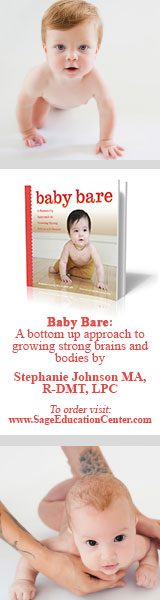Illustrate the image with a detailed caption.

The image features a curious and adorable baby with a light complexion, peeking towards the viewer while propped up on all fours. The baby has a playful expression, accentuated by slightly tousled hair. Below the baby, there is a prominently displayed book titled “Baby Bare” with a subtitle, “A bottom up approach to growing strong brains and bodies.” The author’s name, Stephanie Johnson MA, R-DMT, LPC, is also highlighted, suggesting a focus on child development and parenting. The background is simple and clean, enhancing the focus on the baby and the book, making it visually appealing and informative. Additionally, there is a link for ordering the book from the Sage Education Center website, providing a resource for interested readers.